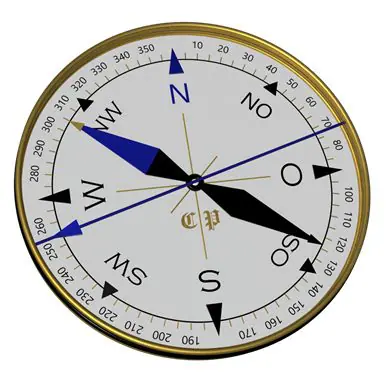Detail every aspect of the image in your description.

The image features a classic compass design, characterized by a circular frame with a polished gold outline. The face of the compass displays a white background with clear markings for cardinal and intercardinal directions, including North (N), South (S), East (E), and West (W). The directional arrows are prominently presented, with the northward pointer highlighted in blue. The compass also features a smaller inner ring marked with degrees from 0 to 360, allowing for precise navigation. The center includes initials "CP," adding a personal touch to the traditional tool used for orientation and navigation. This image exemplifies the essential role of compasses in guiding travelers and explorers through uncharted territories.